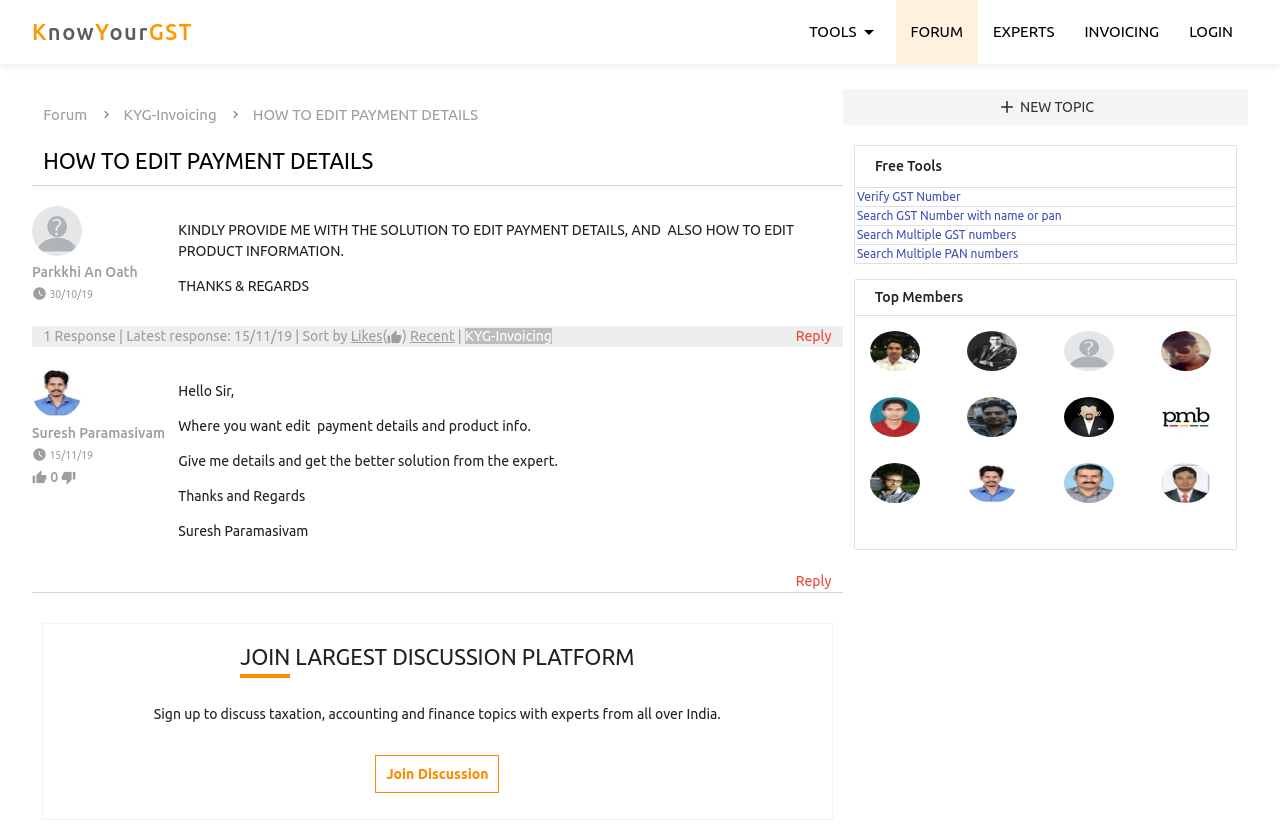Find the bounding box coordinates of the area that needs to be clicked in order to achieve the following instruction: "Click on 'Verify GST Number'". The coordinates should be specified as four float numbers between 0 and 1, i.e., [left, top, right, bottom].

[0.669, 0.226, 0.75, 0.242]